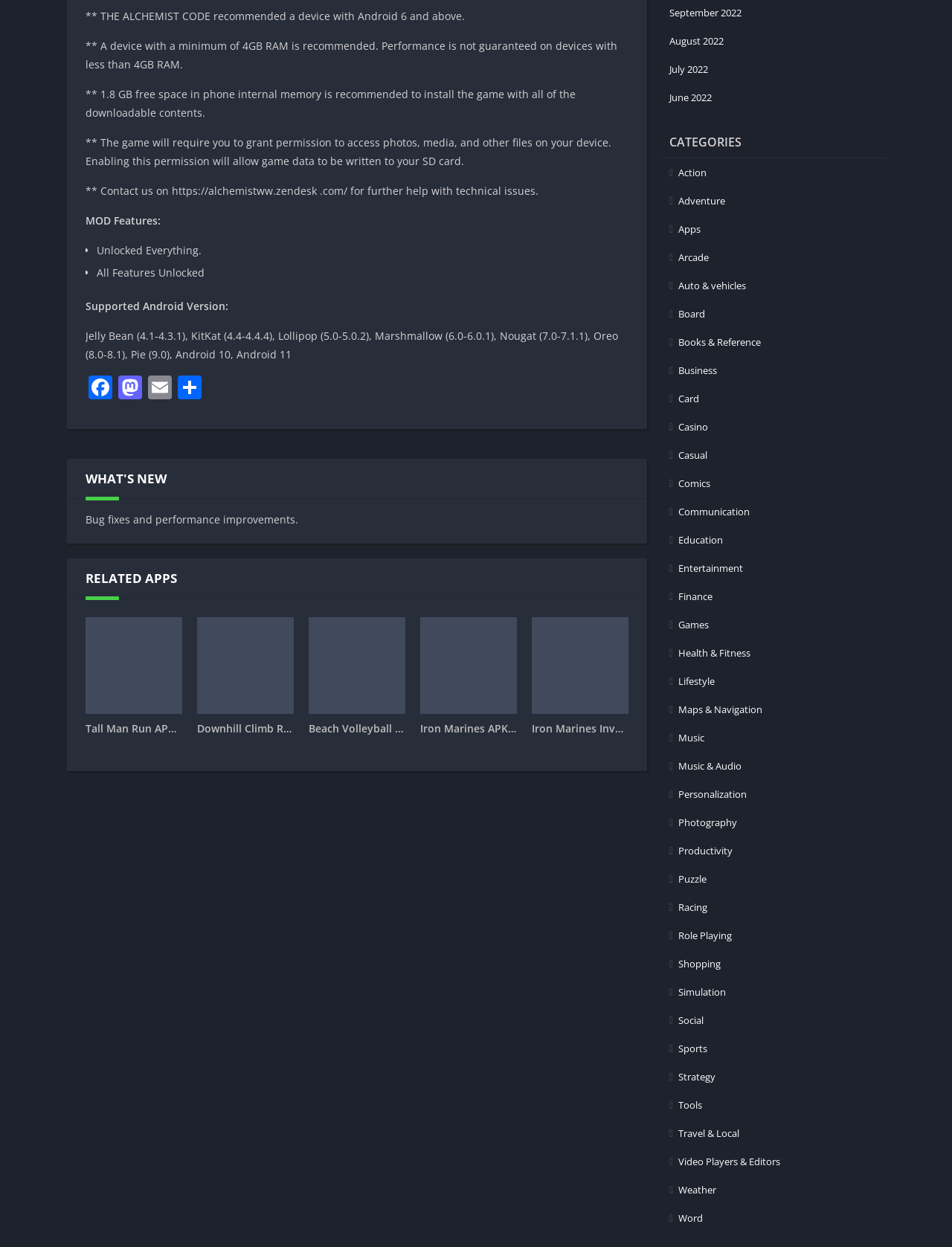Answer with a single word or phrase: 
What is the feature of the MOD version of the game?

Unlocked Everything